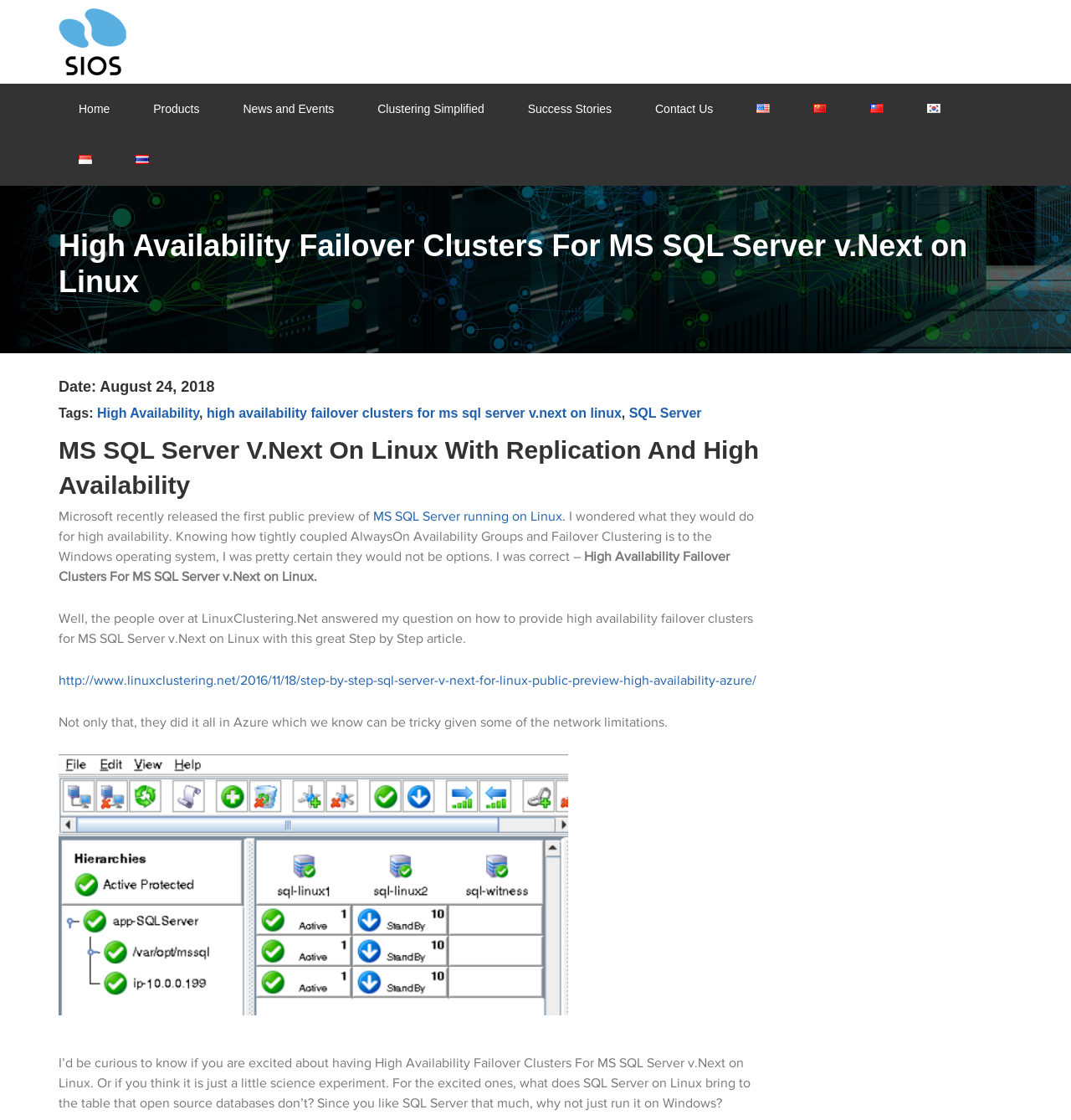Where is the example of high availability failover clusters implemented?
Please give a detailed and elaborate explanation in response to the question.

According to the article, the example of high availability failover clusters for MS SQL Server v.Next on Linux is implemented in Azure, which is mentioned in the sentence 'Well, the people over at LinuxClustering.Net answered my question on how to provide high availability failover clusters for MS SQL Server v.Next on Linux with this great Step by Step article in Azure'.